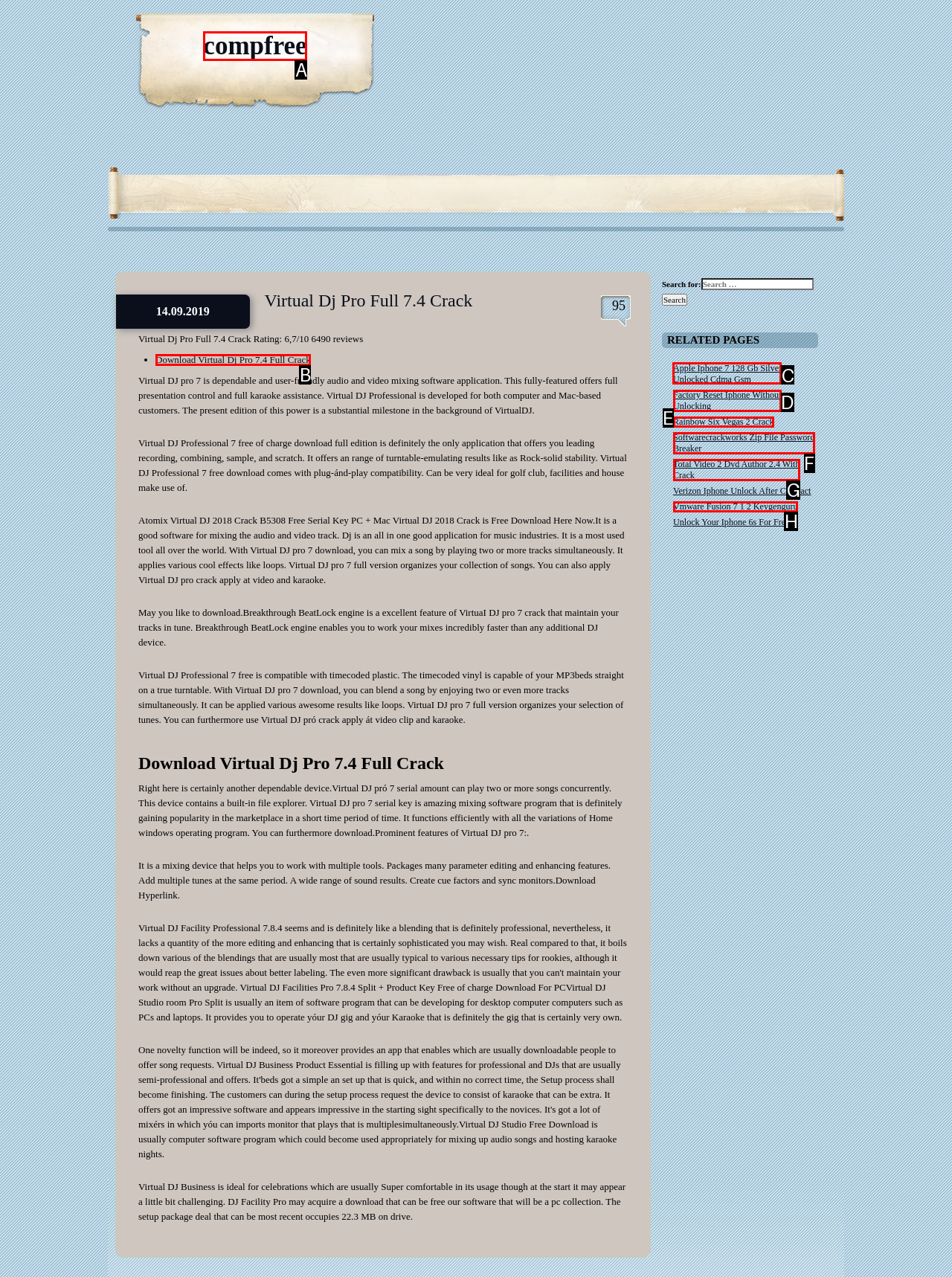Select the correct option from the given choices to perform this task: Search for Apple Iphone 7 128 Gb Silver Unlocked Cdma Gsm. Provide the letter of that option.

C